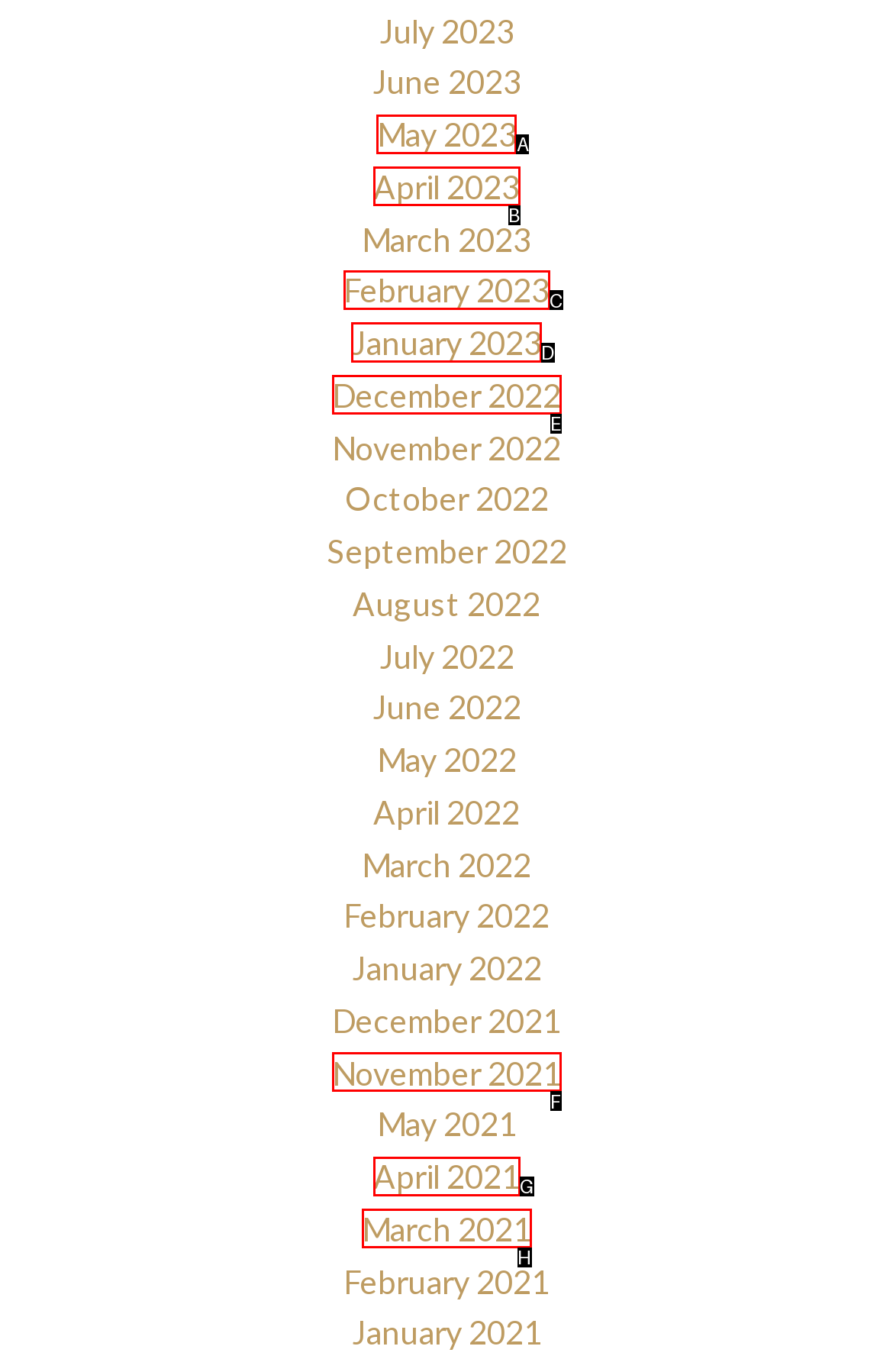Choose the HTML element that should be clicked to achieve this task: Access January 2023
Respond with the letter of the correct choice.

D